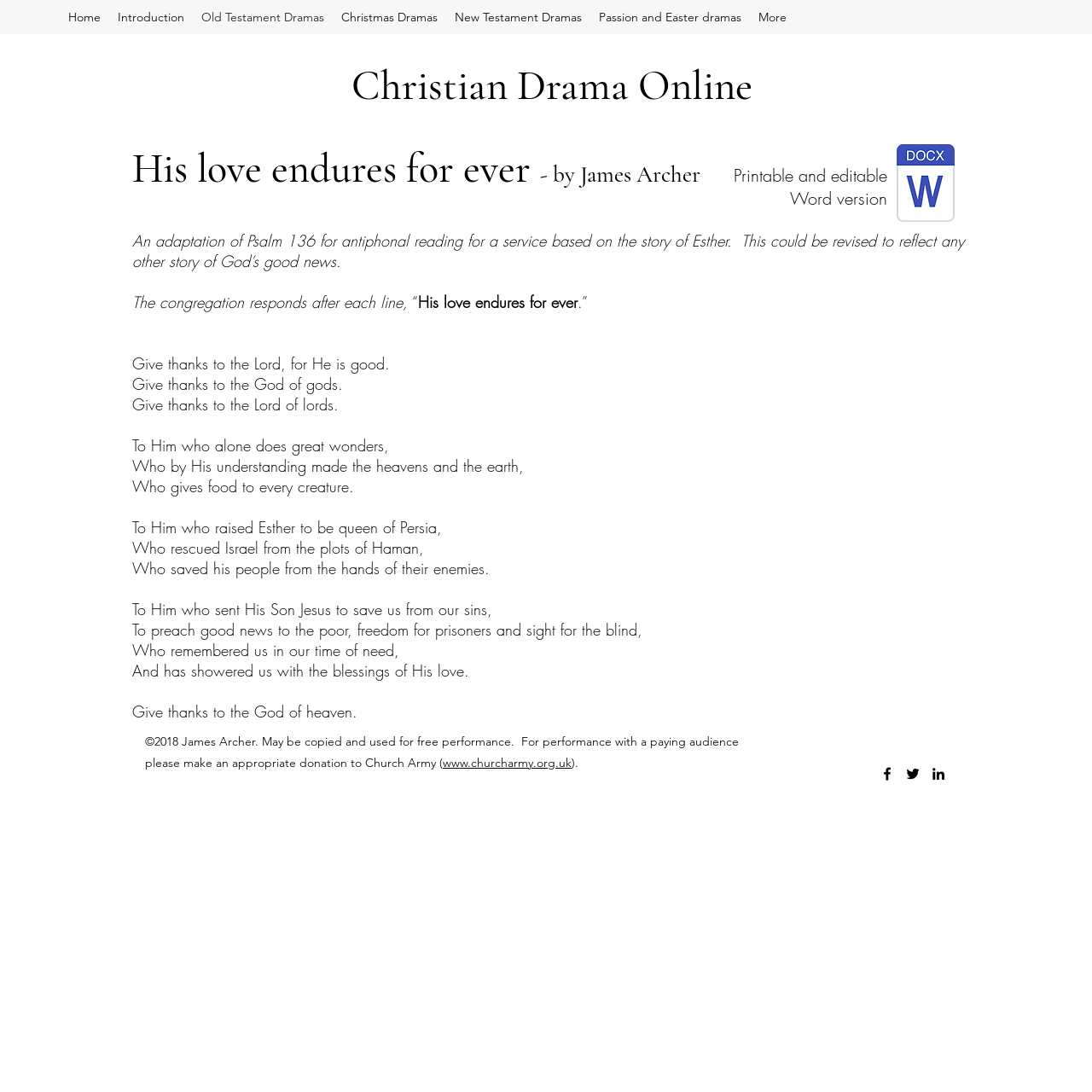Utilize the details in the image to thoroughly answer the following question: What is the name of the drama?

The question asks for the name of the drama, which can be found in the heading 'His love endures for ever - by James Archer' within the main section of the webpage.